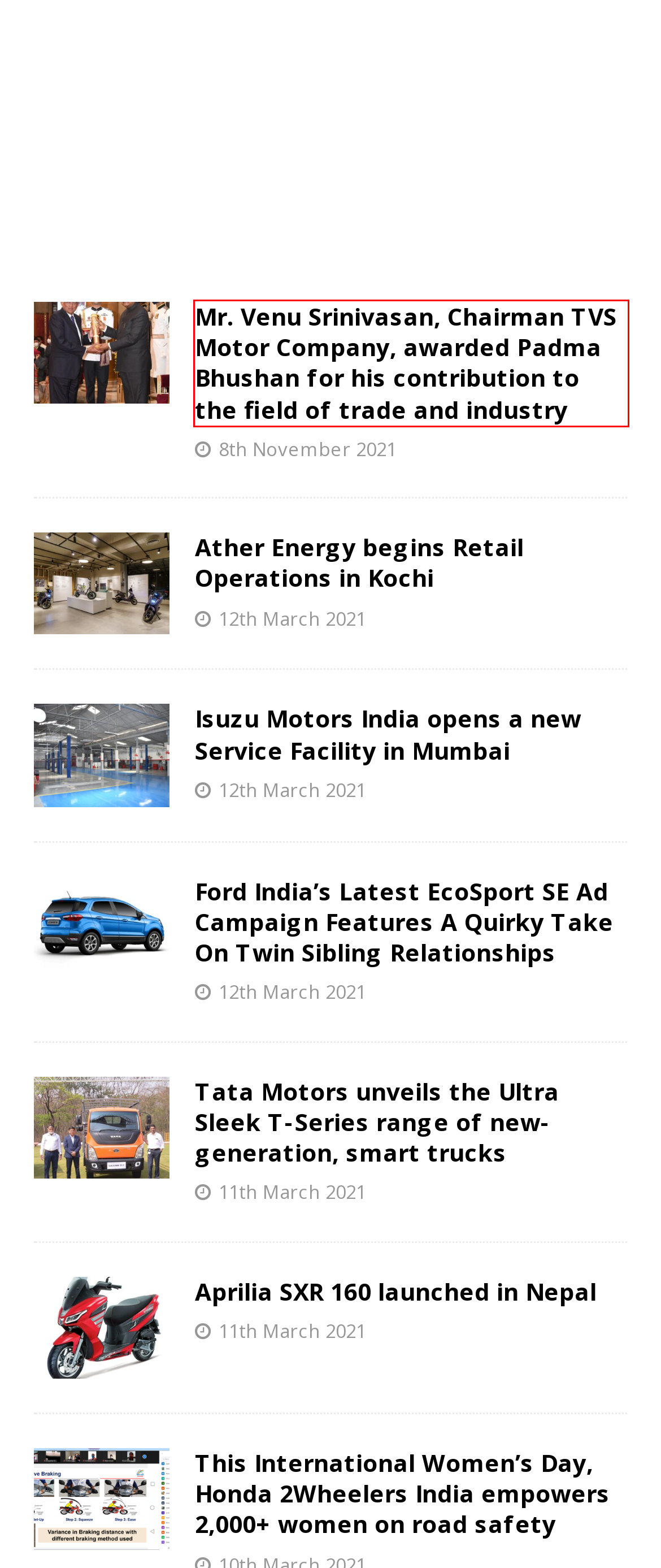Examine the webpage screenshot, find the red bounding box, and extract the text content within this marked area.

Mr. Venu Srinivasan, Chairman TVS Motor Company, awarded Padma Bhushan for his contribution to the field of trade and industry